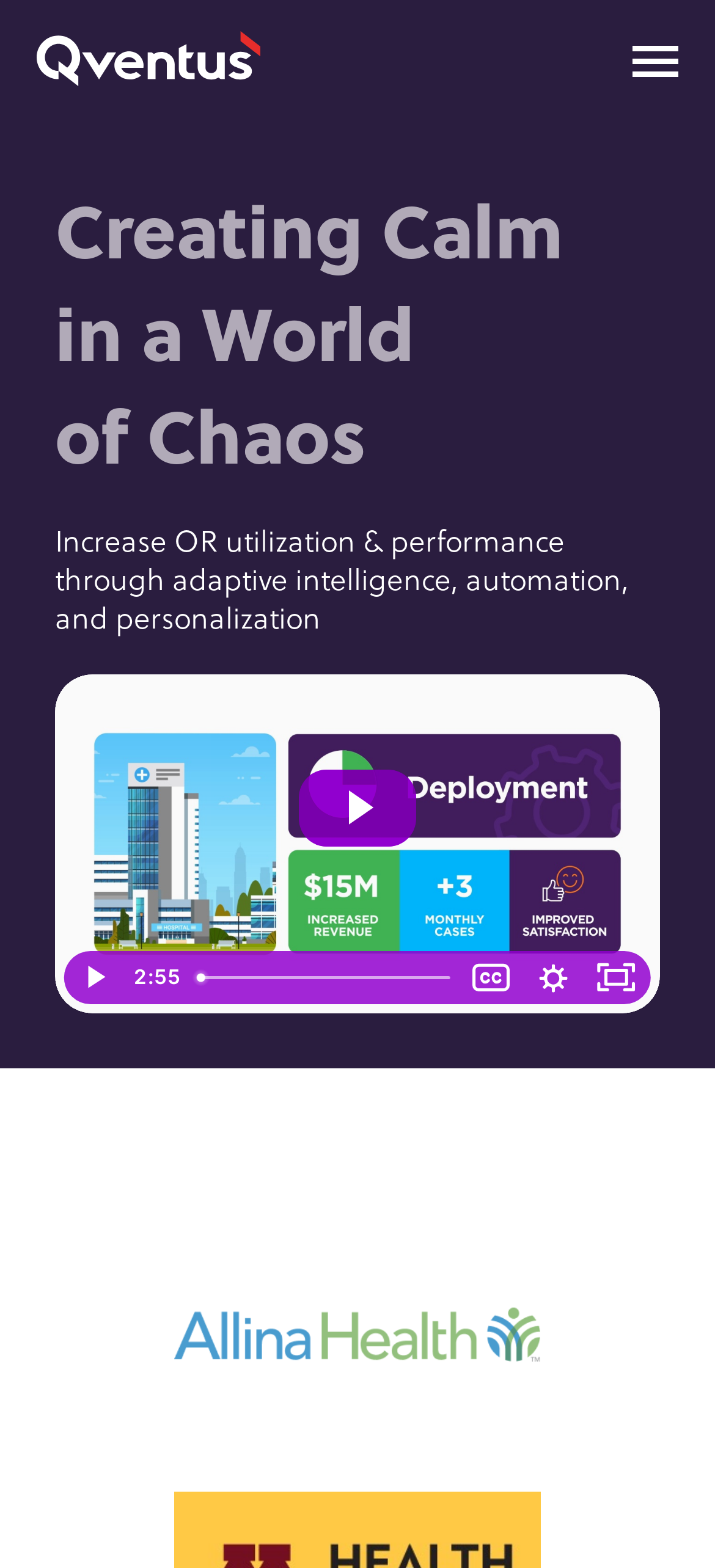What is the company name mentioned on this webpage?
Provide a thorough and detailed answer to the question.

The company name 'Qventus Inc' is mentioned in the link 'Qventus Inc - Simplifying Healthcare Operations' at the top of the webpage.